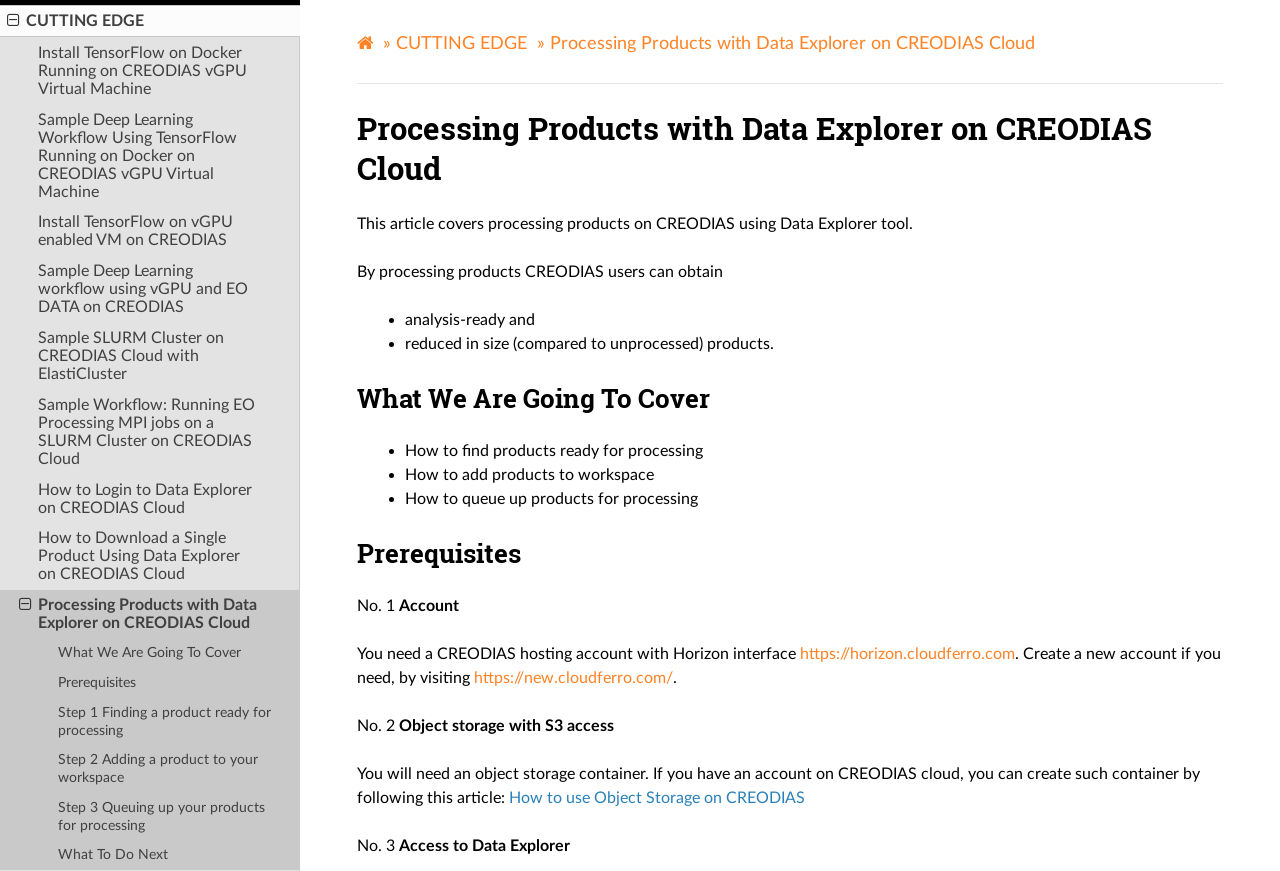Please determine the bounding box coordinates of the element's region to click for the following instruction: "Click on 'How to Login to Data Explorer on CREODIAS Cloud'".

[0.0, 0.544, 0.234, 0.601]